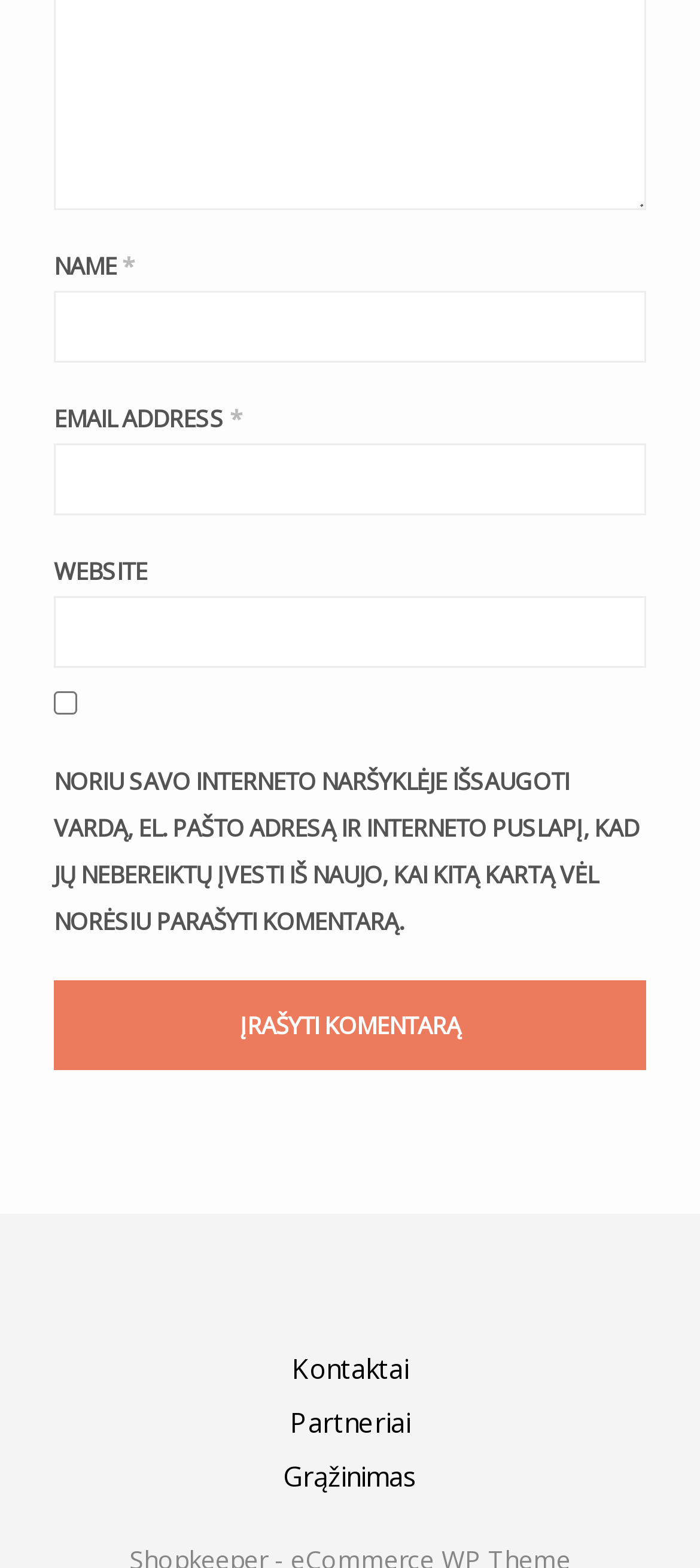Can you pinpoint the bounding box coordinates for the clickable element required for this instruction: "Visit the Kontaktai page"? The coordinates should be four float numbers between 0 and 1, i.e., [left, top, right, bottom].

[0.417, 0.861, 0.583, 0.884]